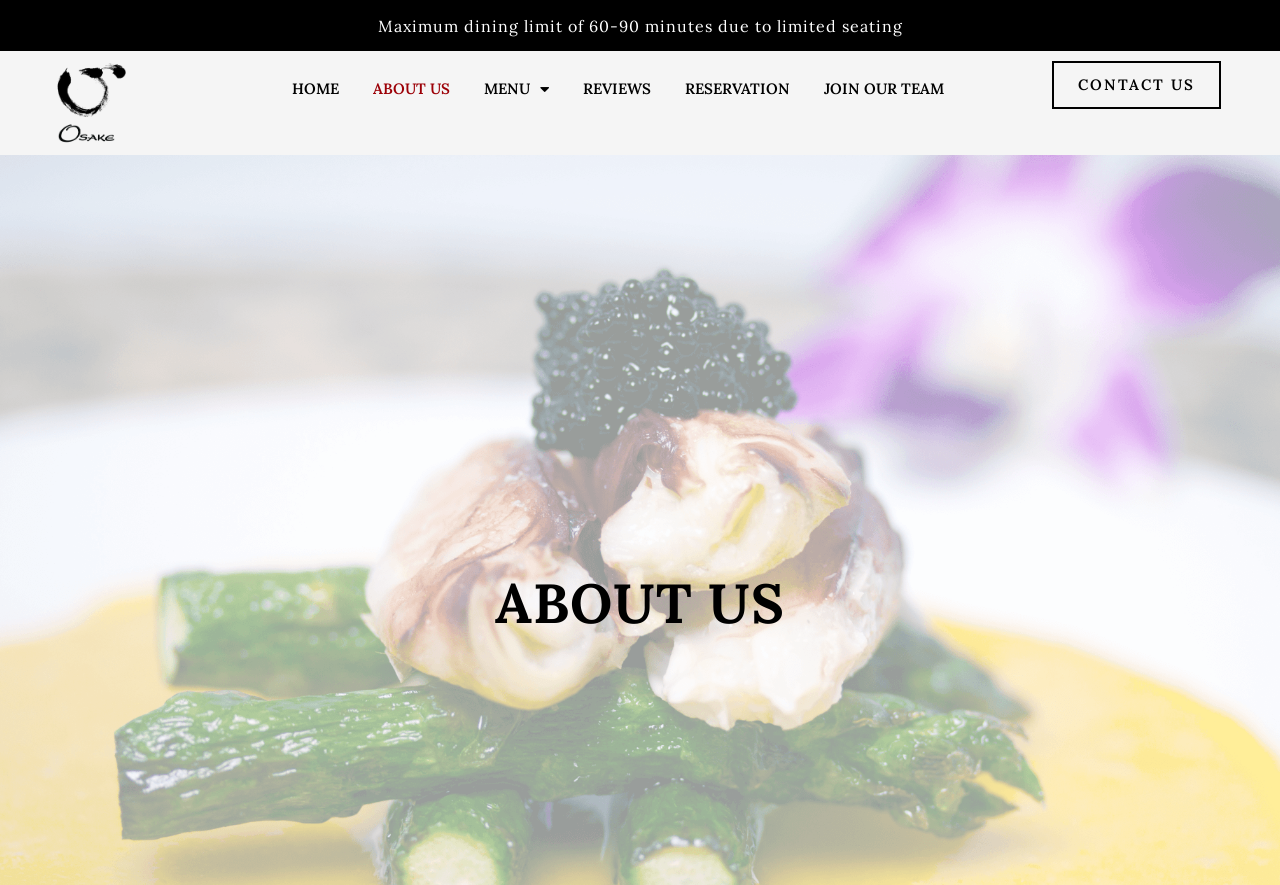Use a single word or phrase to respond to the question:
How many links are in the top navigation bar?

7